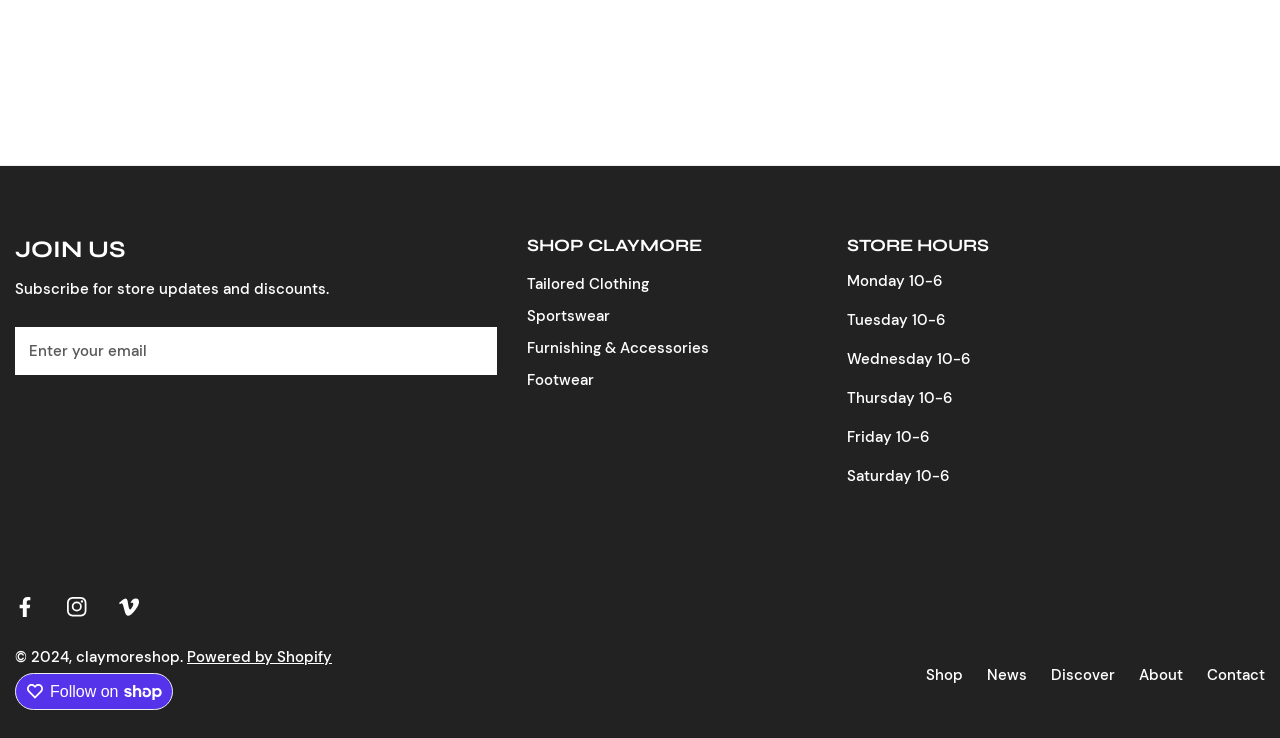What types of products are available in the store?
Using the image as a reference, deliver a detailed and thorough answer to the question.

The webpage has a section with links to different categories, including 'Tailored Clothing', 'Sportswear', 'Furnishing & Accessories', and 'Footwear'. This indicates that the store sells various types of clothing and accessories.